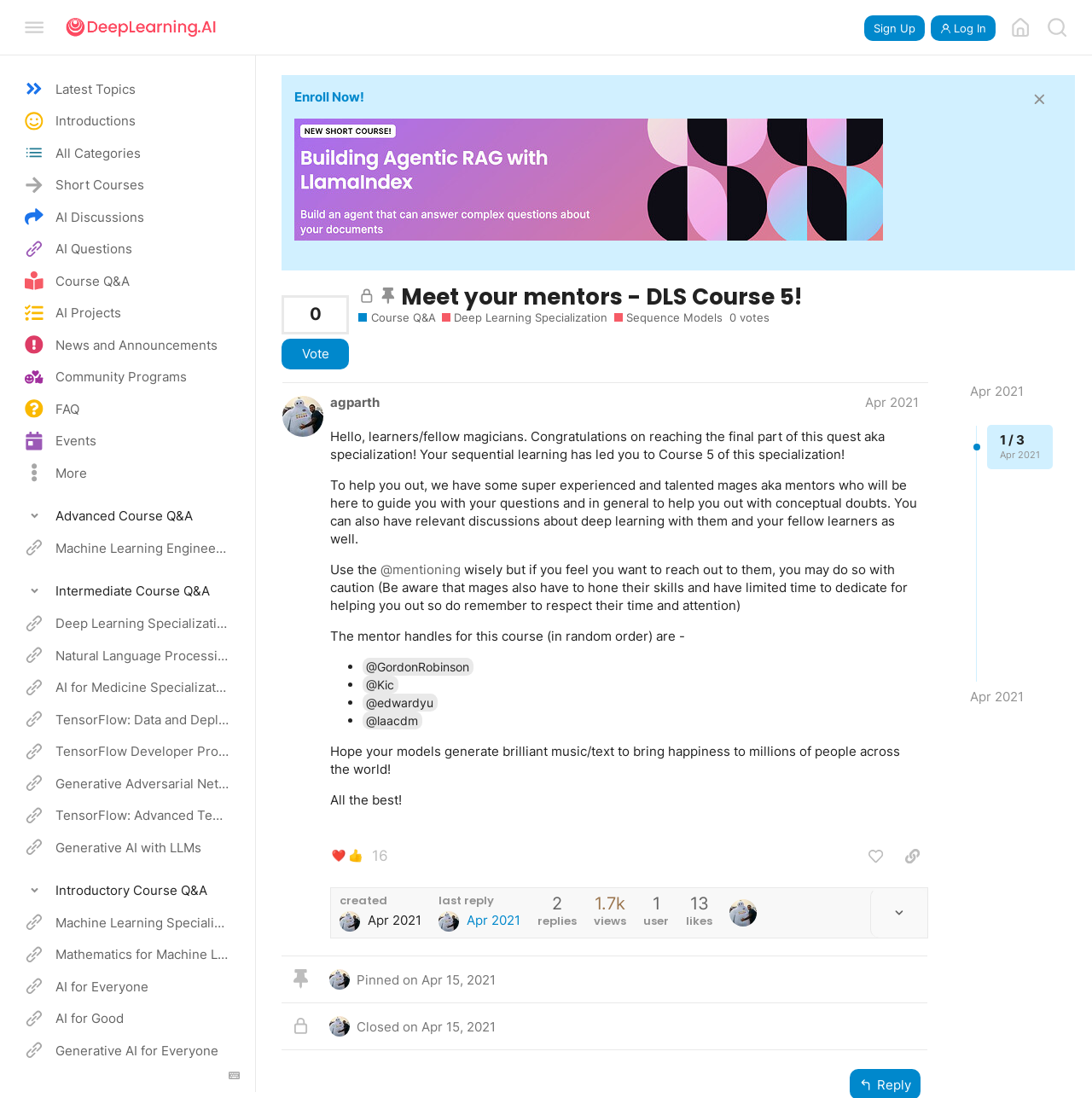Given the element description ​ Intermediate Course Q&A, predict the bounding box coordinates for the UI element in the webpage screenshot. The format should be (top-left x, top-left y, bottom-right x, bottom-right y), and the values should be between 0 and 1.

[0.023, 0.531, 0.21, 0.546]